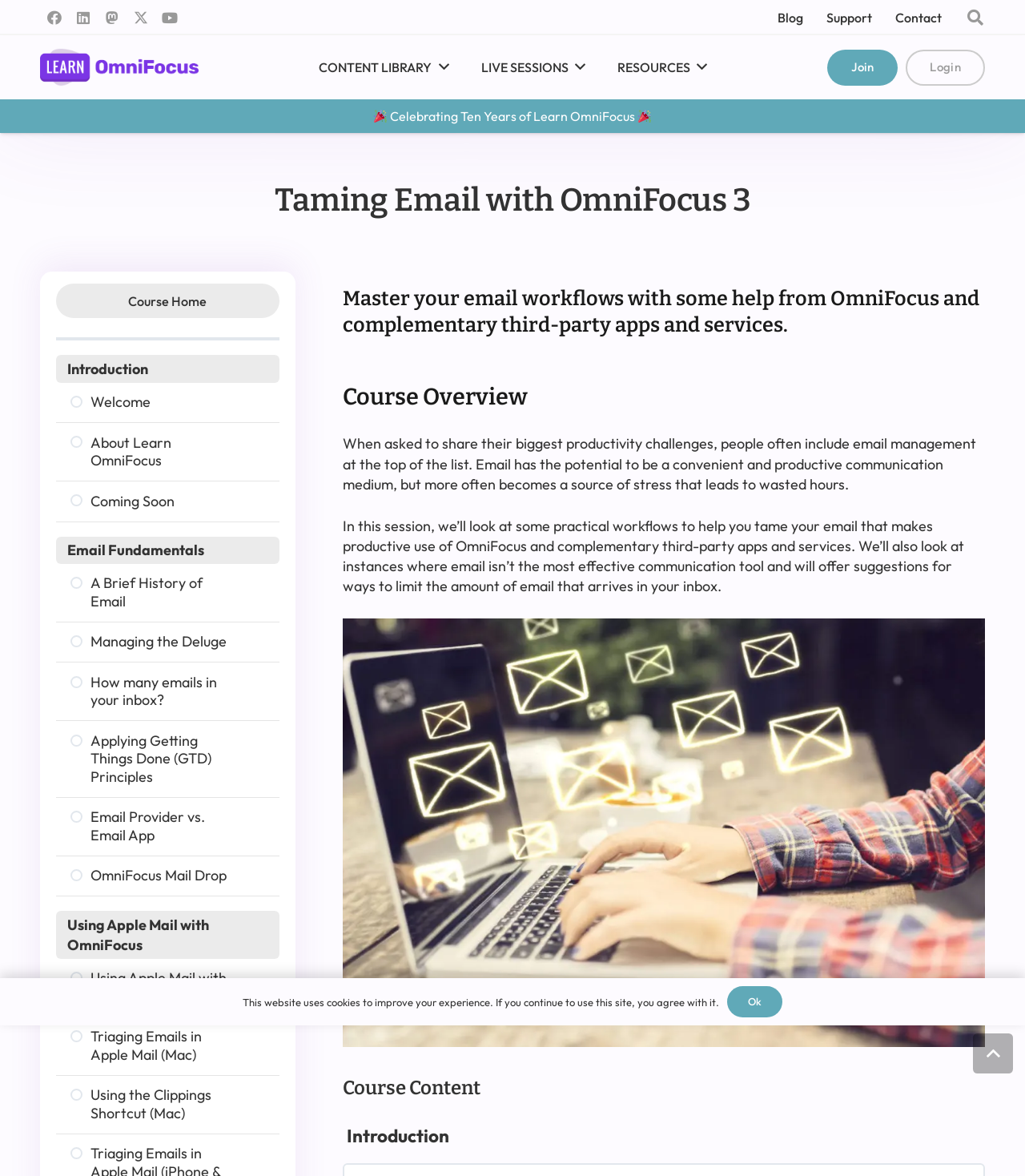Please provide the bounding box coordinates for the element that needs to be clicked to perform the following instruction: "Go to Facebook". The coordinates should be given as four float numbers between 0 and 1, i.e., [left, top, right, bottom].

[0.039, 0.003, 0.067, 0.027]